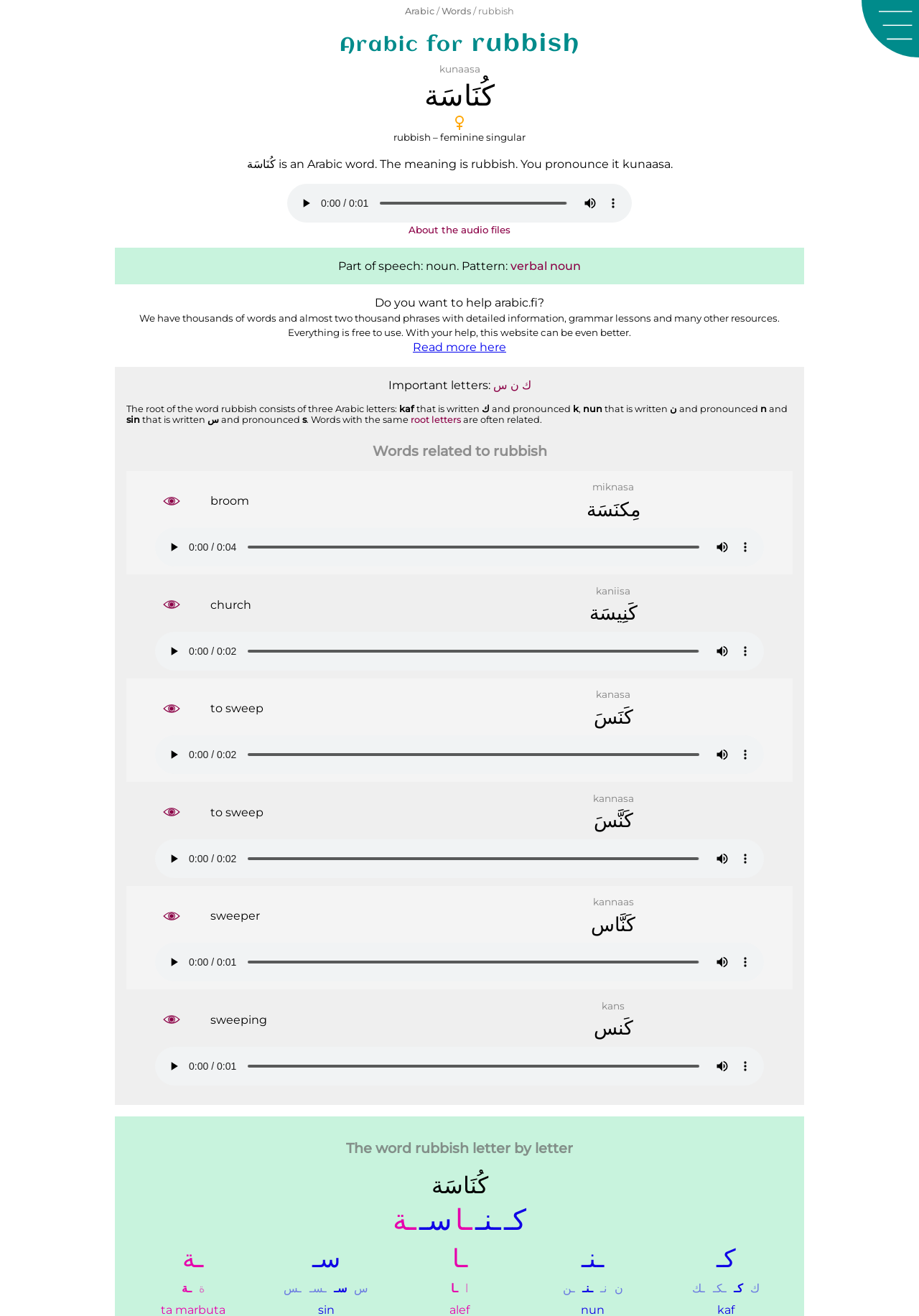Articulate a complete and detailed caption of the webpage elements.

This webpage is about the Arabic word for "rubbish". At the top, there is a menu button on the right side, followed by a heading that reads "Arabic for rubbish". Below the heading, there is a section that provides the Arabic word "kunaasa" in both English and Arabic scripts, along with its pronunciation and meaning. 

To the right of this section, there is an image indicating that the word is feminine singular. Below this section, there is a paragraph of text that explains the meaning and pronunciation of the word, accompanied by an audio player that allows users to listen to the pronunciation. 

Further down, there are sections that provide information about the part of speech, pattern, and root letters of the word. There are also links to related words and phrases, as well as a section that asks for help in improving the website. 

The webpage also features a section titled "Words related to rubbish", which lists several related words with their Arabic scripts, English translations, and audio players to listen to their pronunciations.